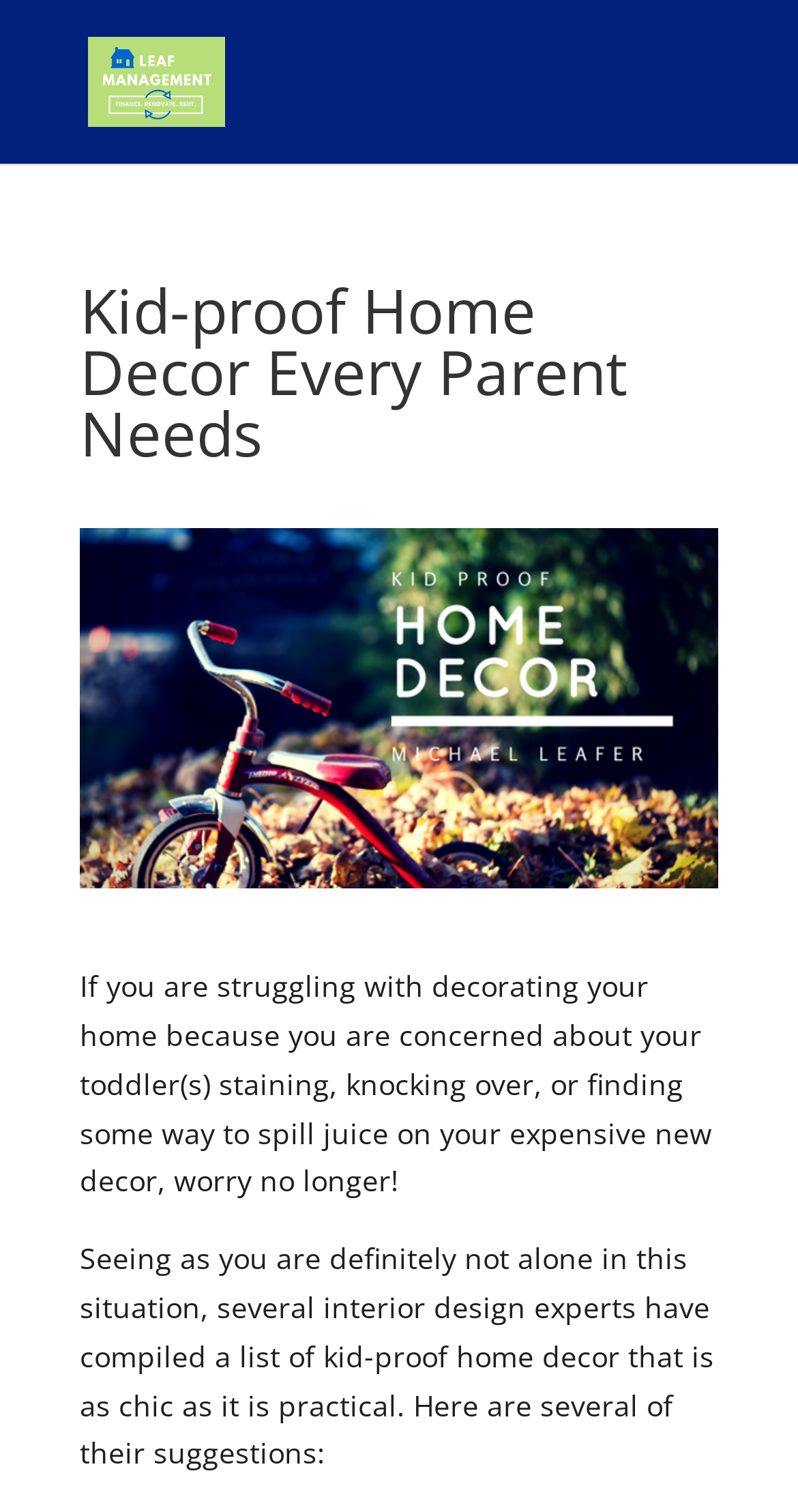Please extract the primary headline from the webpage.

Kid-proof Home Decor Every Parent Needs